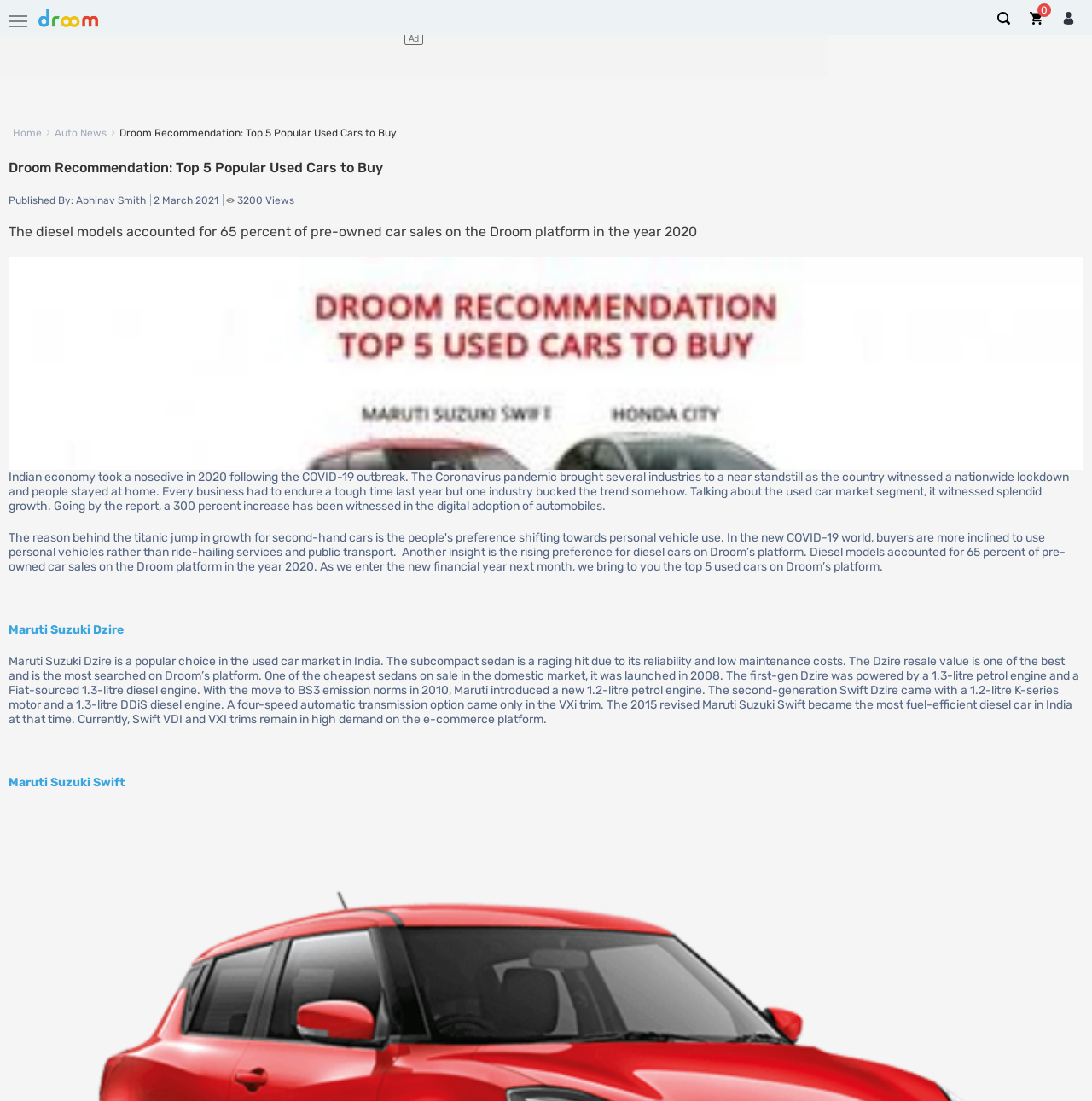Bounding box coordinates should be provided in the format (top-left x, top-left y, bottom-right x, bottom-right y) with all values between 0 and 1. Identify the bounding box for this UI element: Auto News

[0.05, 0.115, 0.098, 0.126]